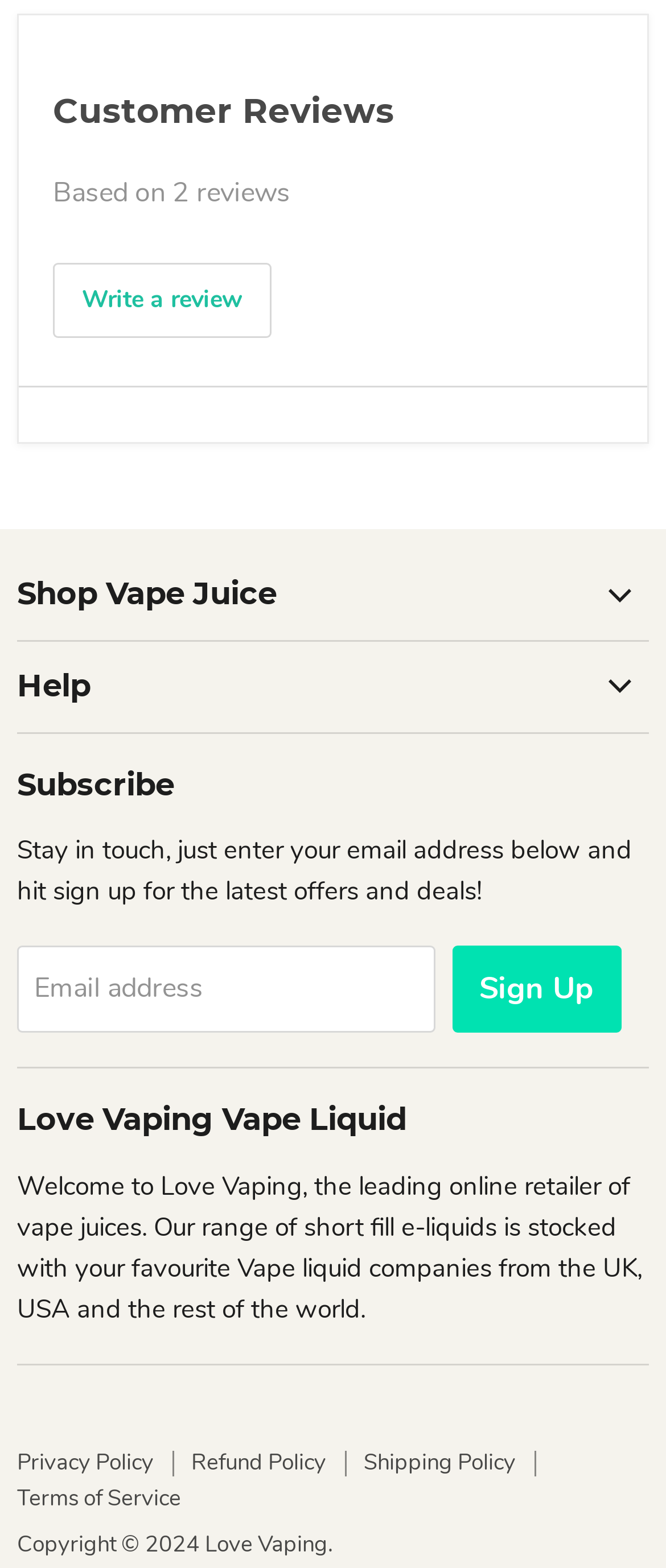What is the main topic of the webpage?
Using the image as a reference, answer the question with a short word or phrase.

Vape Juice